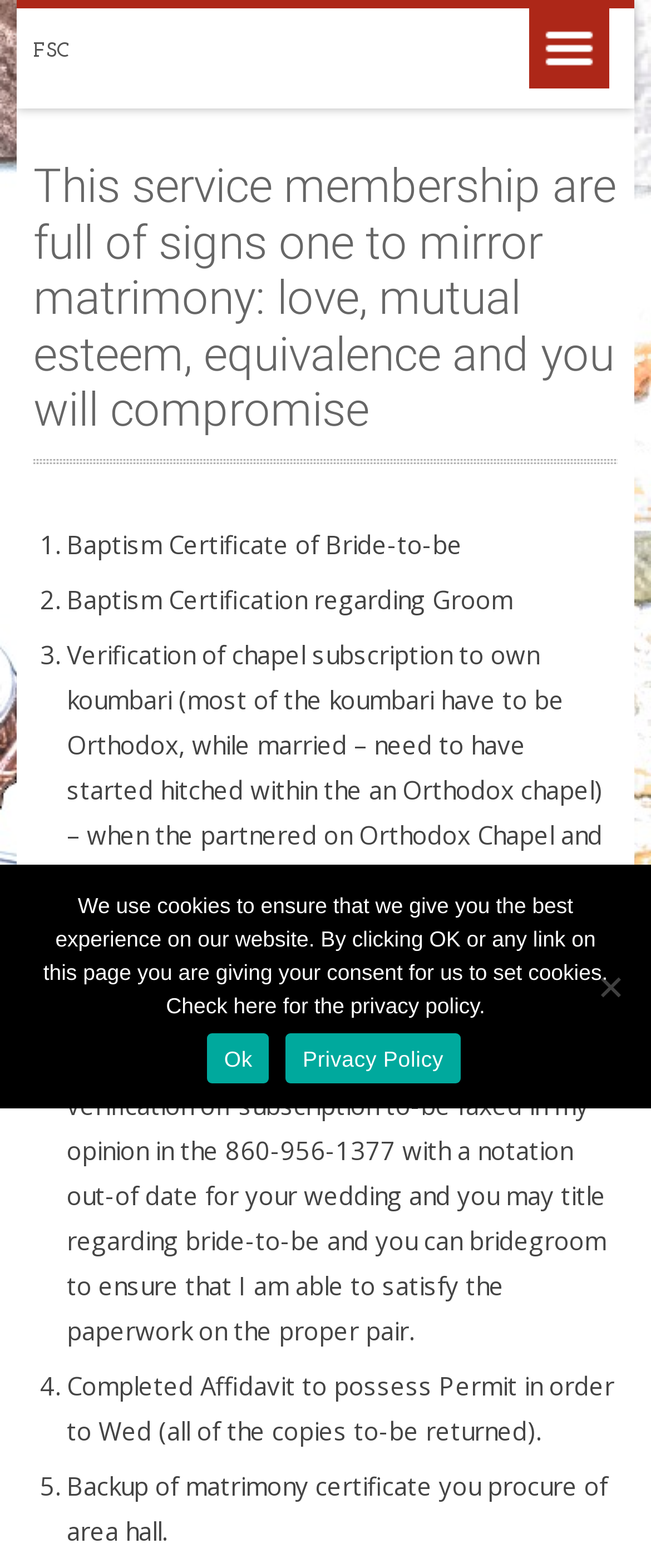For the following element description, predict the bounding box coordinates in the format (top-left x, top-left y, bottom-right x, bottom-right y). All values should be floating point numbers between 0 and 1. Description: Alma Mater Studiorum UniBO

None